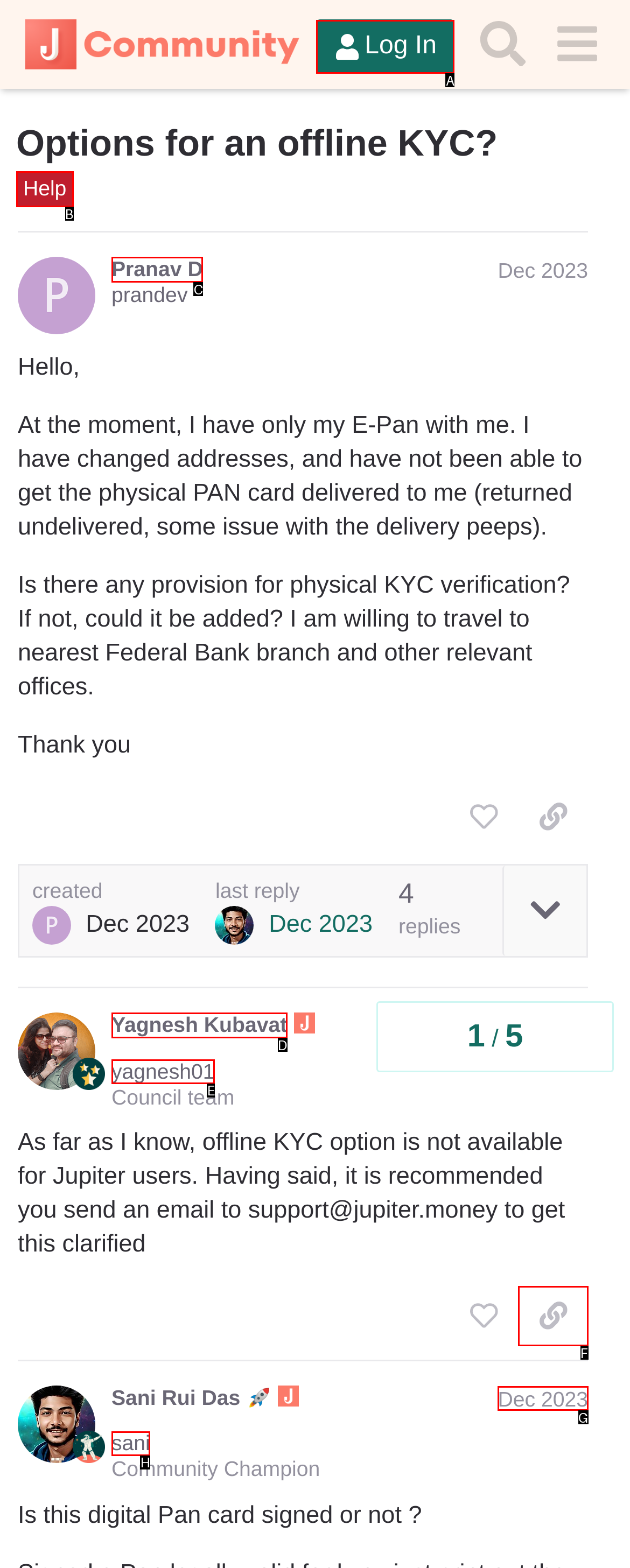To achieve the task: Click on the 'Log In' button, indicate the letter of the correct choice from the provided options.

A